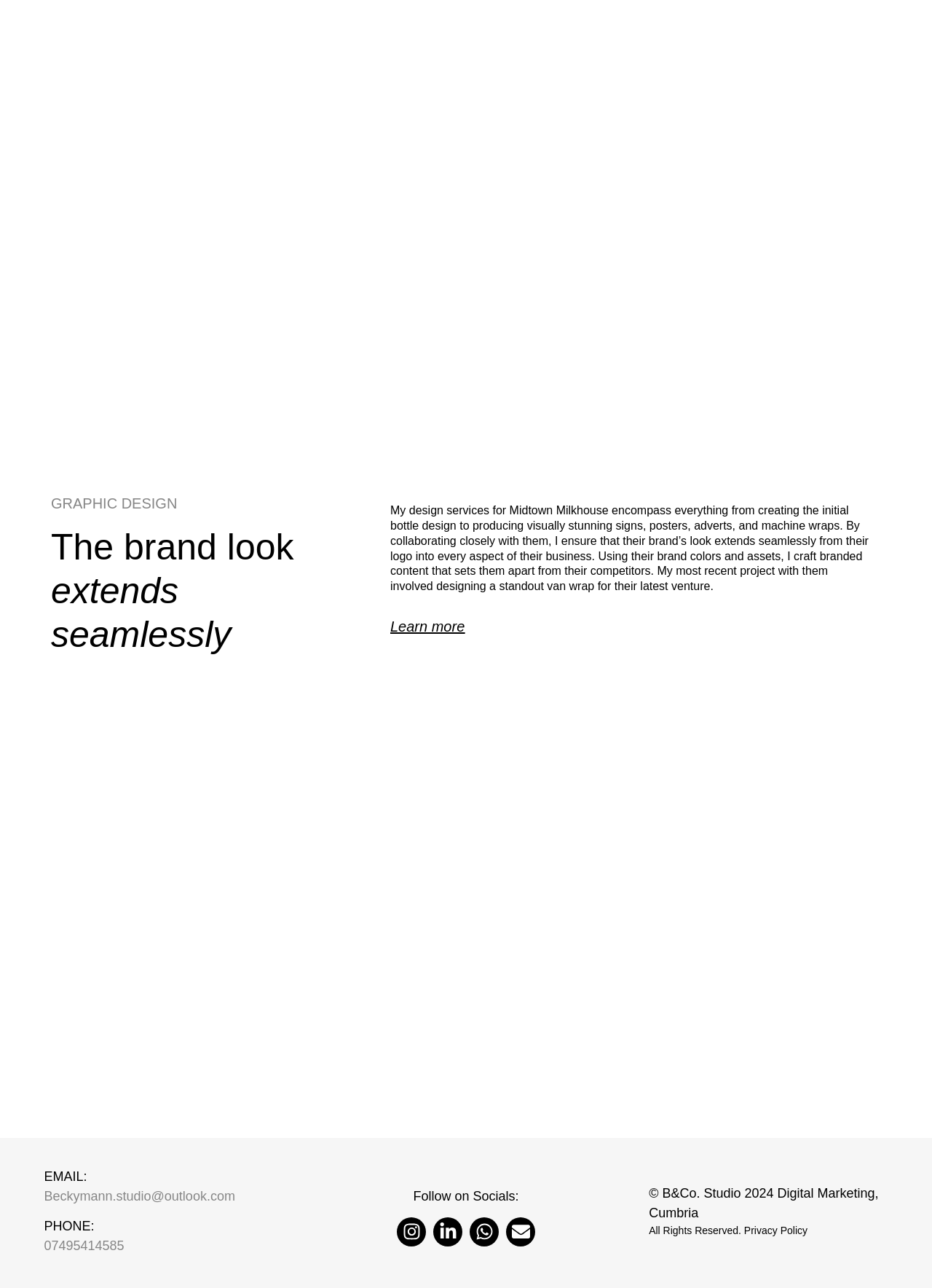For the element described, predict the bounding box coordinates as (top-left x, top-left y, bottom-right x, bottom-right y). All values should be between 0 and 1. Element description: Learn more

[0.419, 0.481, 0.499, 0.492]